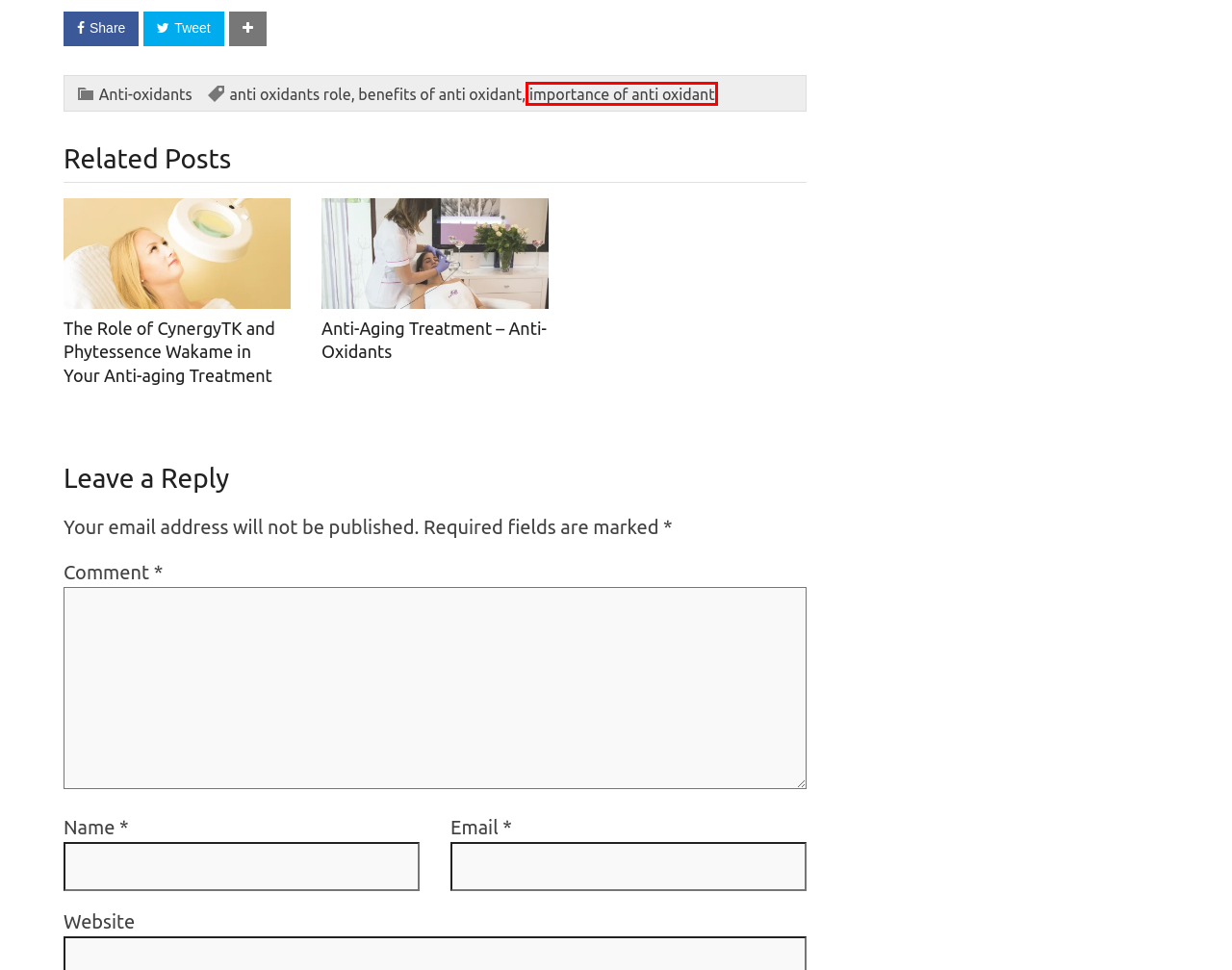Please examine the screenshot provided, which contains a red bounding box around a UI element. Select the webpage description that most accurately describes the new page displayed after clicking the highlighted element. Here are the candidates:
A. Disclosure Policy - Anti-aging Guide
B. Anti-Aging Treatment – Anti-Oxidants - Anti-aging Guide
C. Anti-Aging Treatments – Treatment of Age Spots - Anti-aging Guide
D. benefits of anti oxidant - Anti-aging Guide
E. anti oxidants role - Anti-aging Guide
F. The Role of CynergyTK and Phytessence Wakame in Your Anti-aging Treatment - Anti-aging Guide
G. Anti-aging Guide
H. importance of anti oxidant - Anti-aging Guide

H